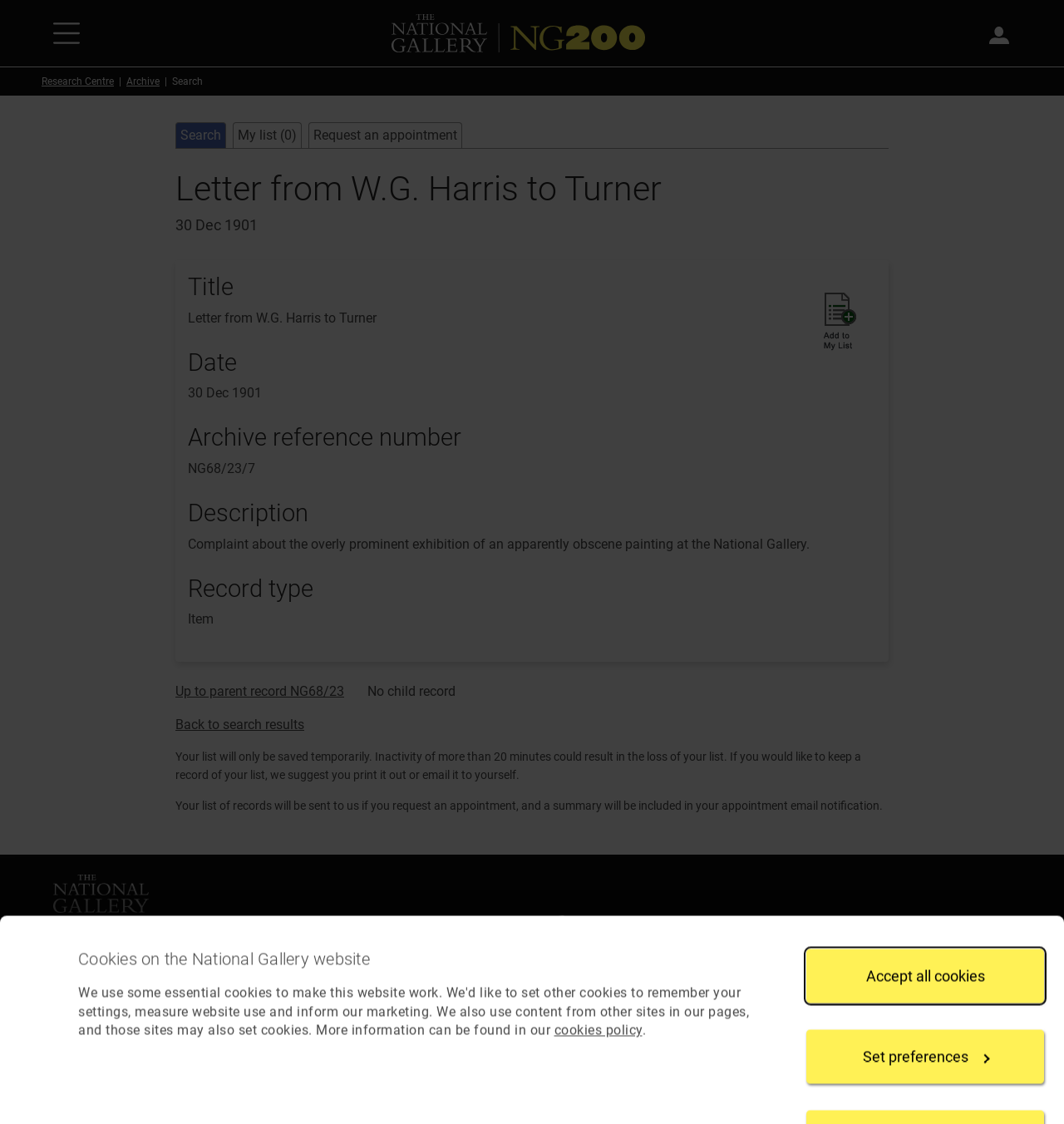Please provide the bounding box coordinates for the element that needs to be clicked to perform the following instruction: "Sign in". The coordinates should be given as four float numbers between 0 and 1, i.e., [left, top, right, bottom].

[0.93, 0.021, 0.948, 0.039]